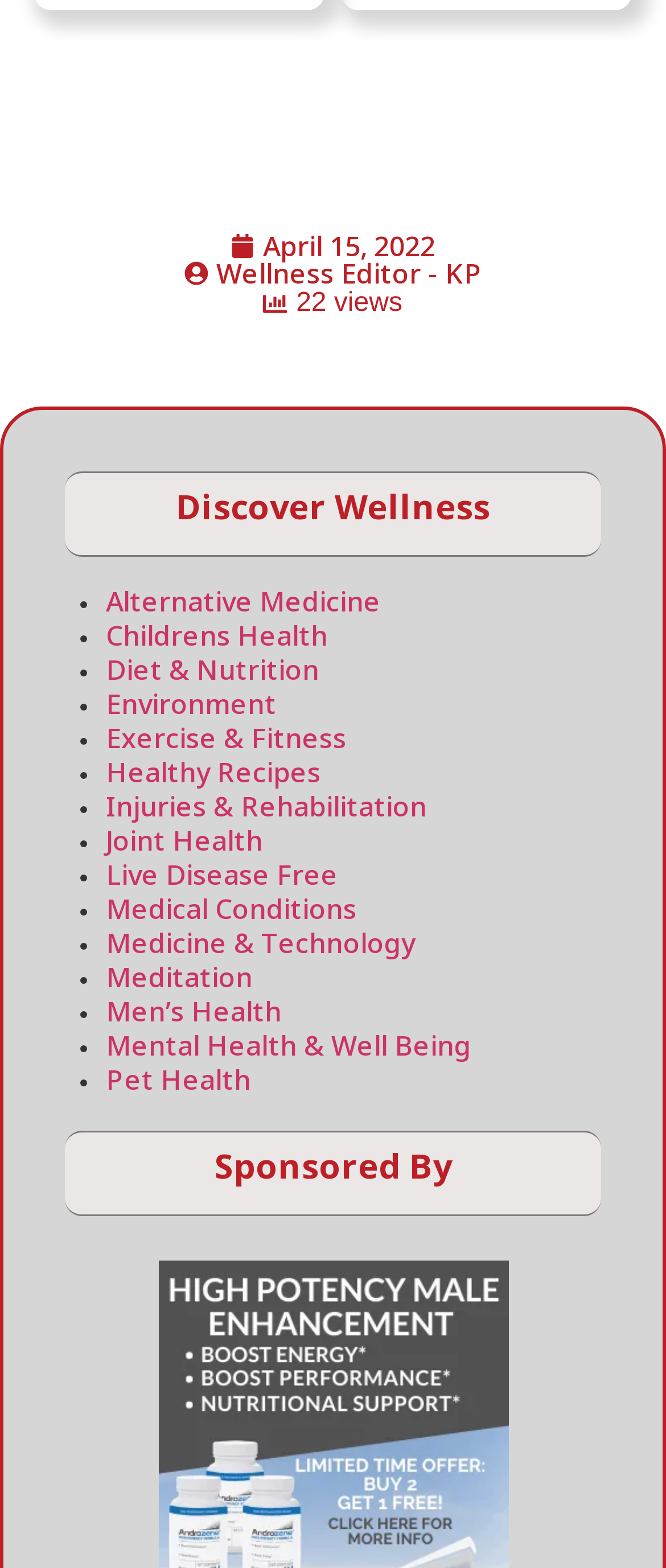Pinpoint the bounding box coordinates of the clickable element needed to complete the instruction: "click on Alternative Medicine". The coordinates should be provided as four float numbers between 0 and 1: [left, top, right, bottom].

[0.159, 0.372, 0.572, 0.396]